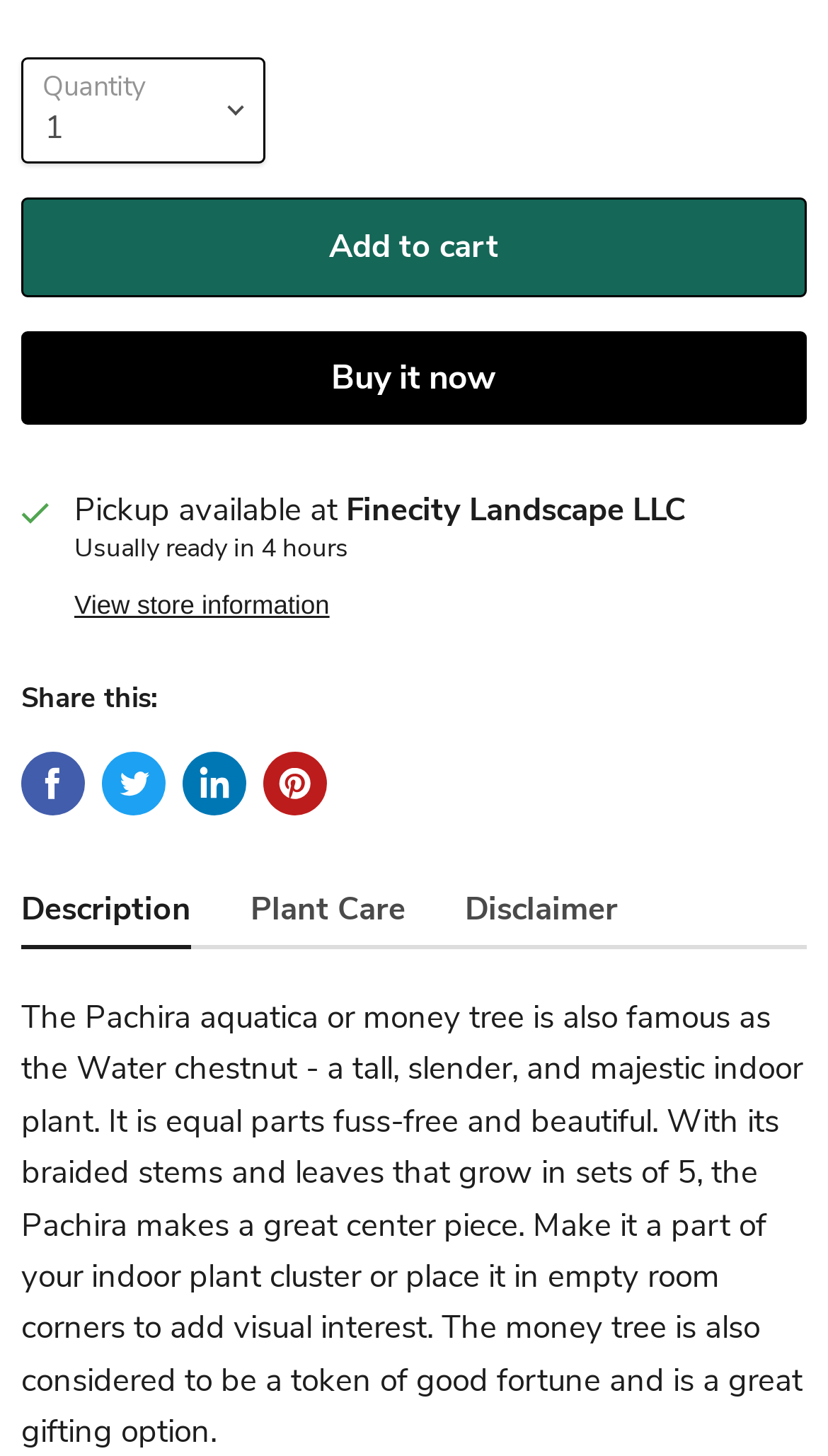Respond with a single word or short phrase to the following question: 
What is the name of the plant?

Pachira aquatica